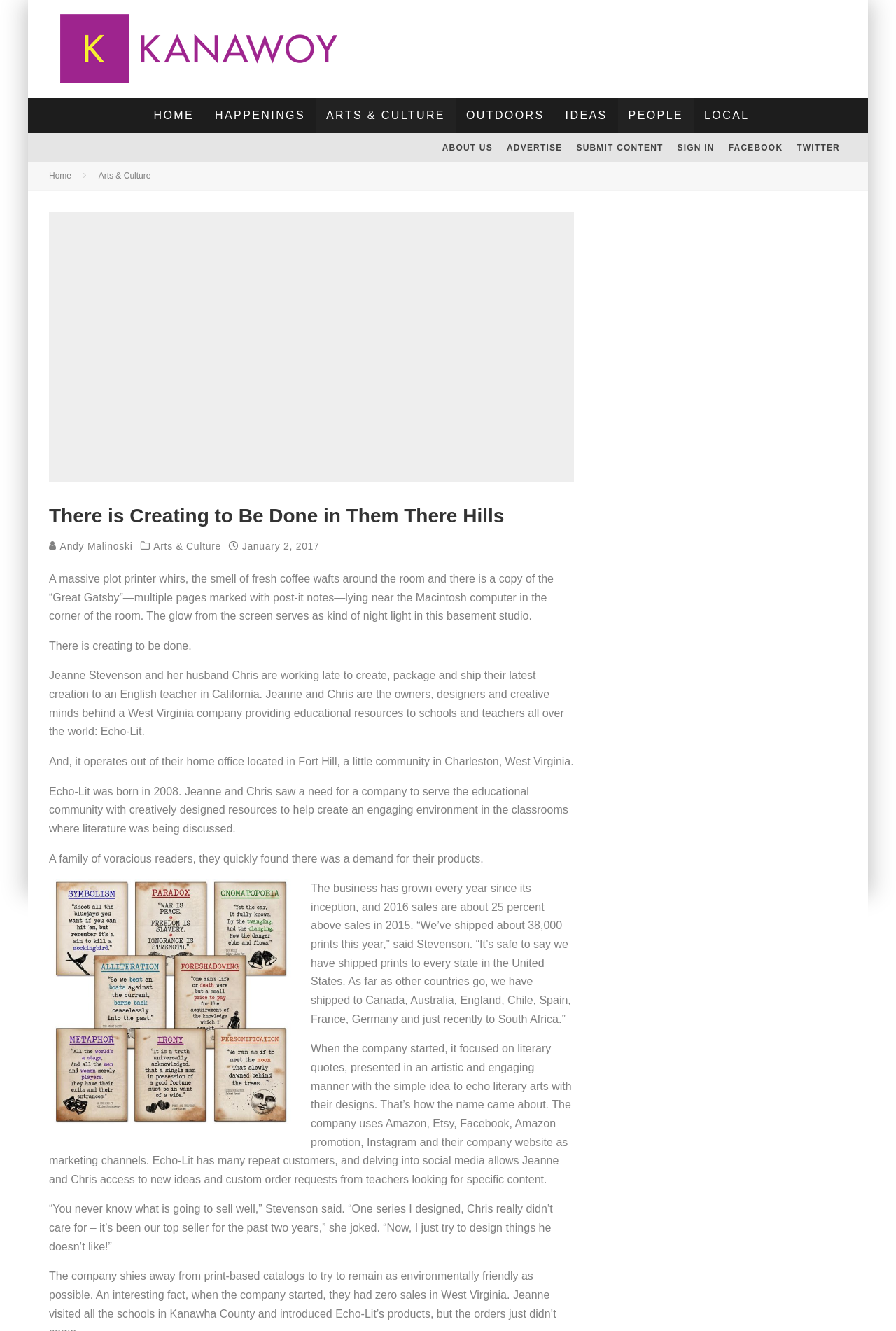Where is the home office of Echo-Lit located?
Respond to the question with a well-detailed and thorough answer.

According to the article, the home office of Echo-Lit is located in Fort Hill, a little community in Charleston, West Virginia.